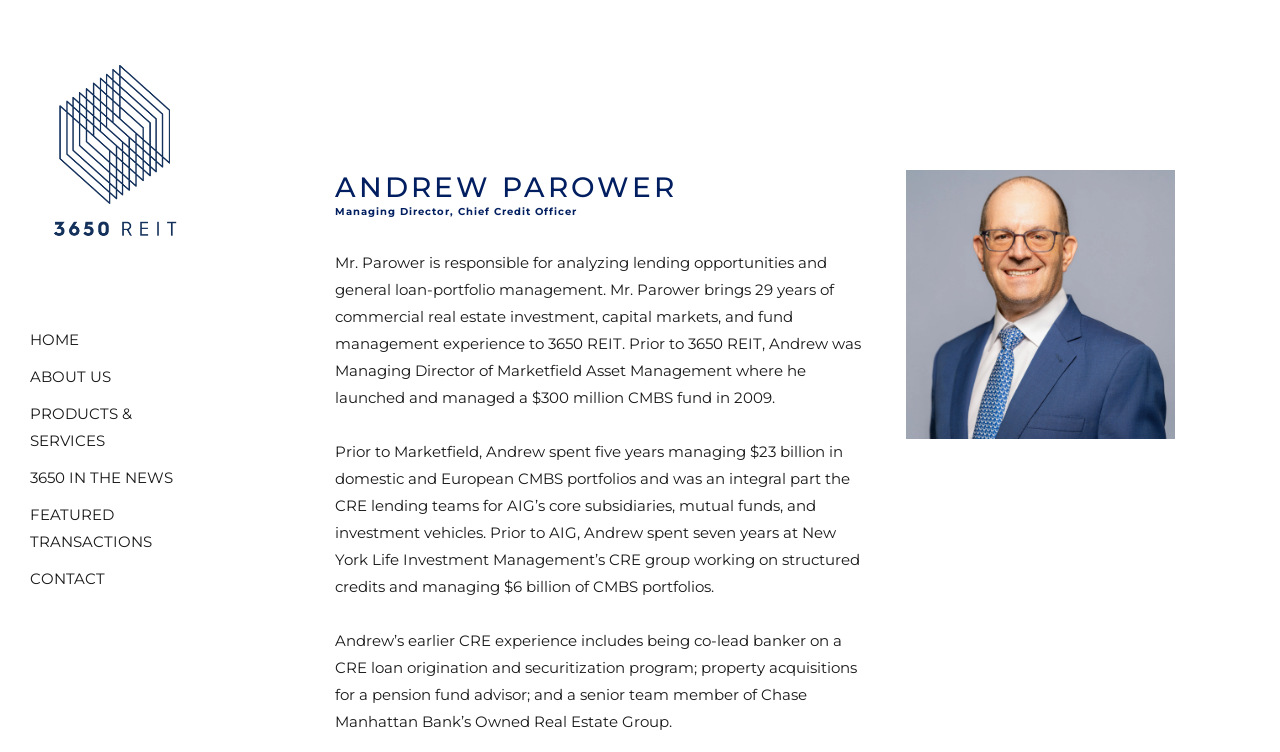Please provide the bounding box coordinate of the region that matches the element description: Contact. Coordinates should be in the format (top-left x, top-left y, bottom-right x, bottom-right y) and all values should be between 0 and 1.

[0.023, 0.757, 0.082, 0.782]